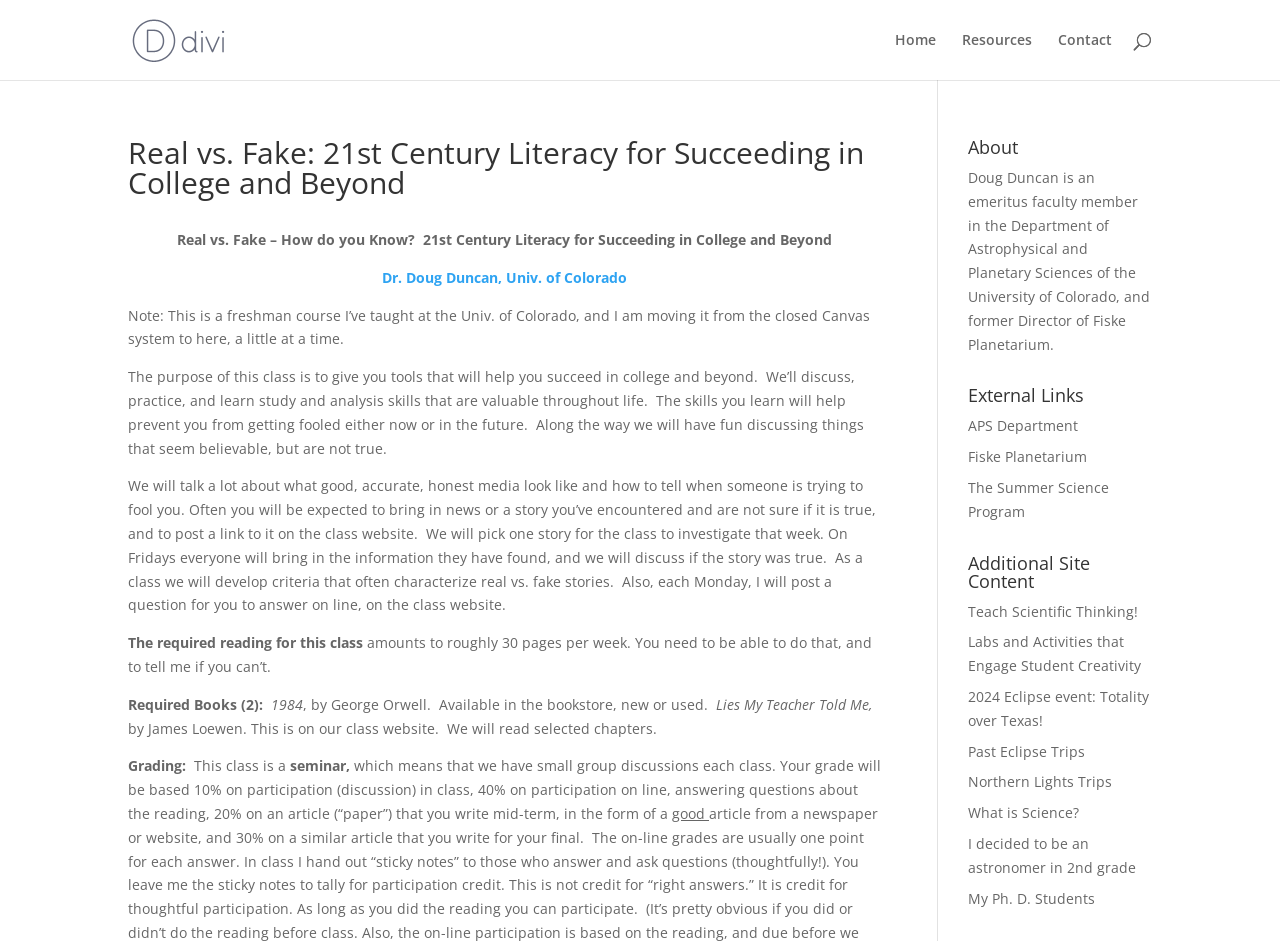Determine the bounding box coordinates of the region that needs to be clicked to achieve the task: "Click on the 'Home' link".

[0.699, 0.035, 0.731, 0.085]